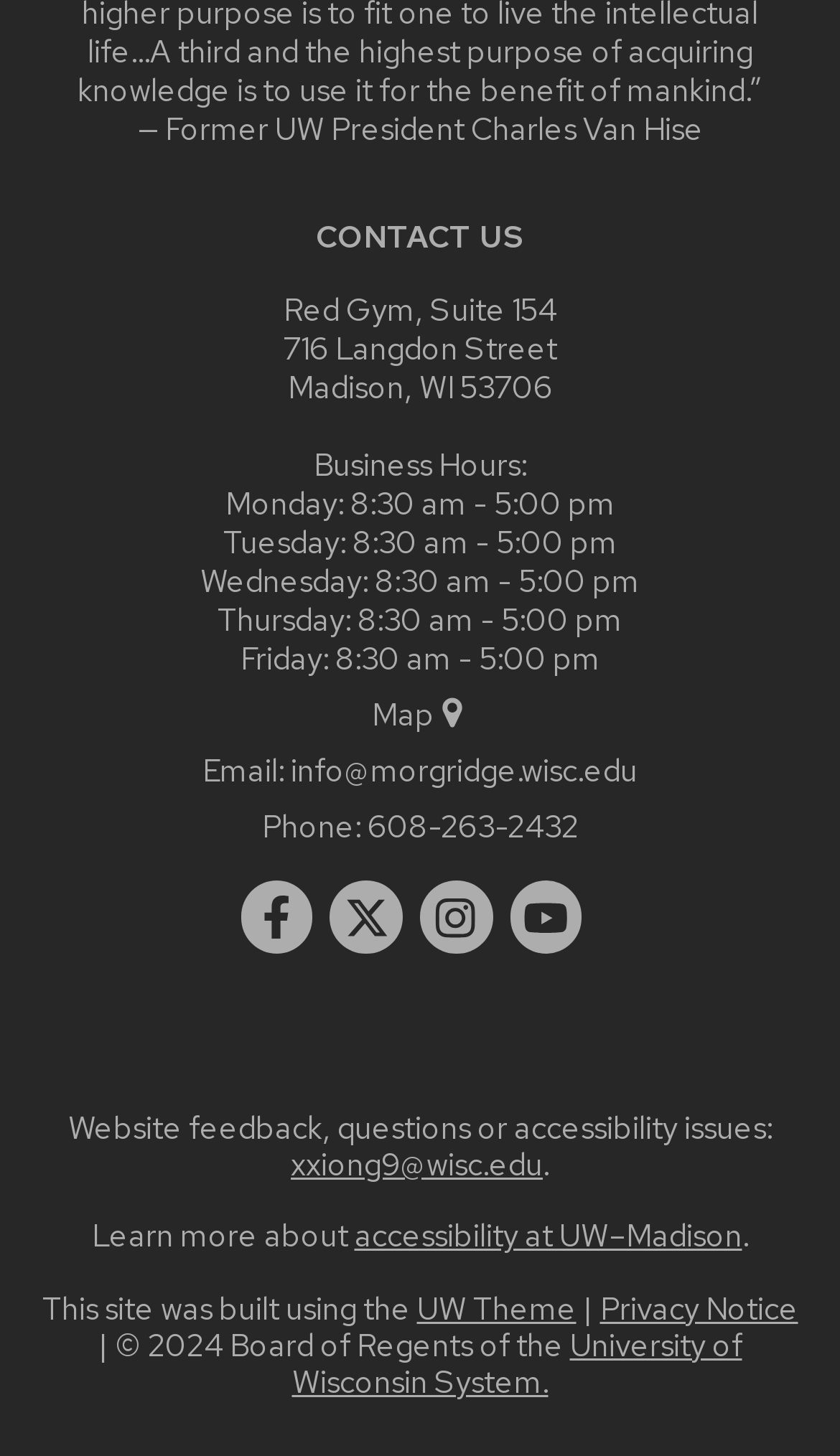Find the bounding box of the web element that fits this description: "Map map marker".

[0.442, 0.476, 0.558, 0.504]